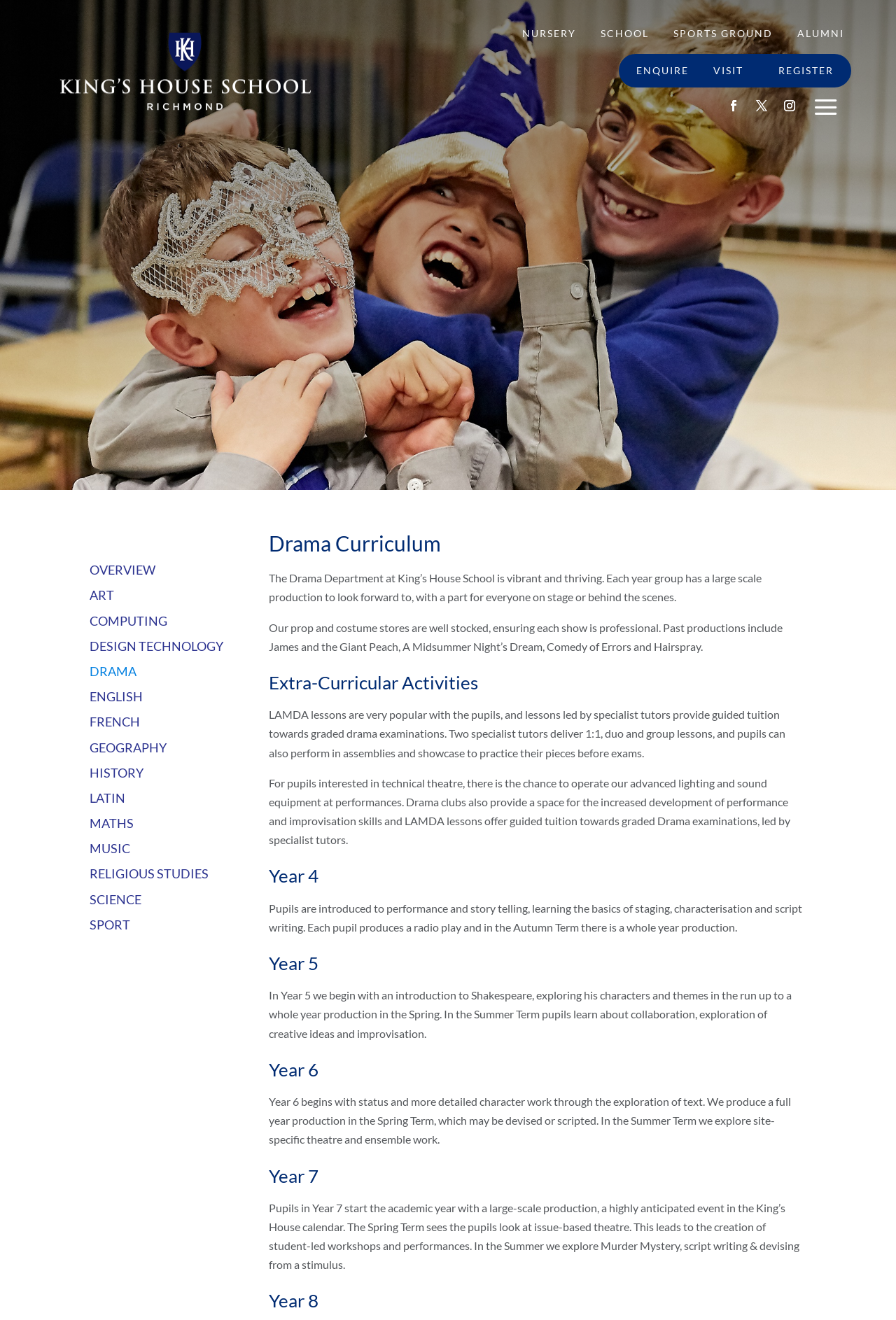Pinpoint the bounding box coordinates of the clickable area necessary to execute the following instruction: "Click on REGISTER link". The coordinates should be given as four float numbers between 0 and 1, namely [left, top, right, bottom].

[0.849, 0.041, 0.95, 0.066]